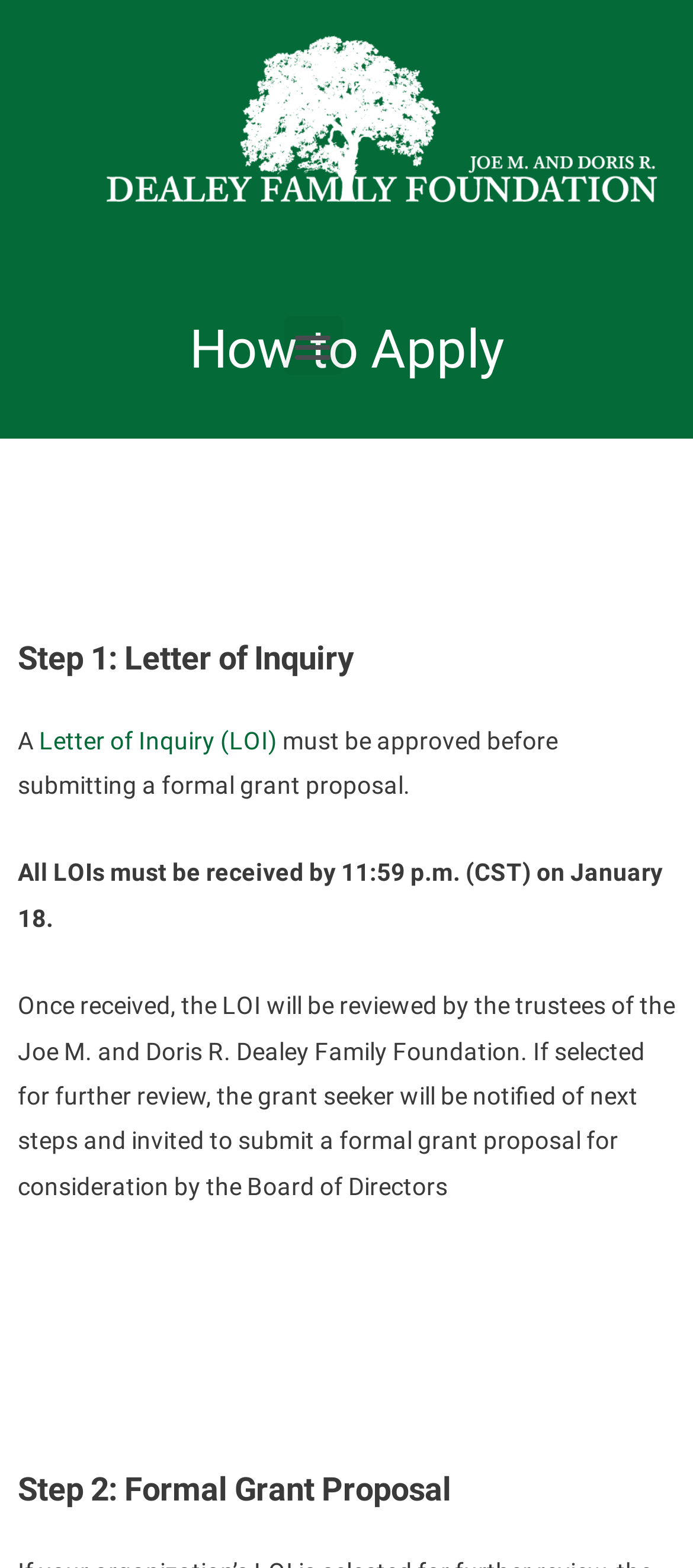Using the element description: "Letter of Inquiry (LOI)", determine the bounding box coordinates for the specified UI element. The coordinates should be four float numbers between 0 and 1, [left, top, right, bottom].

[0.056, 0.463, 0.4, 0.481]